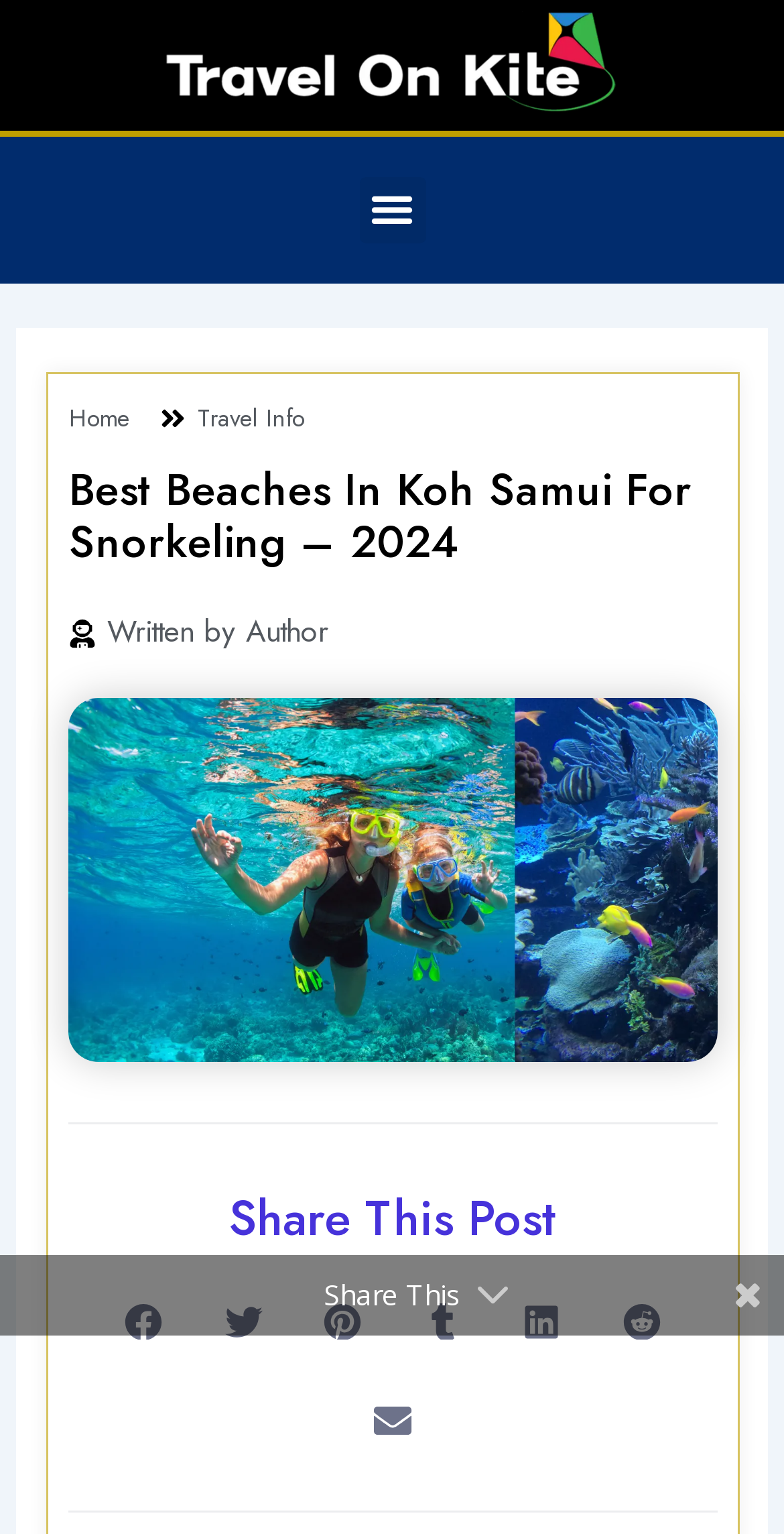Give a one-word or one-phrase response to the question: 
How many links are available in the menu?

3